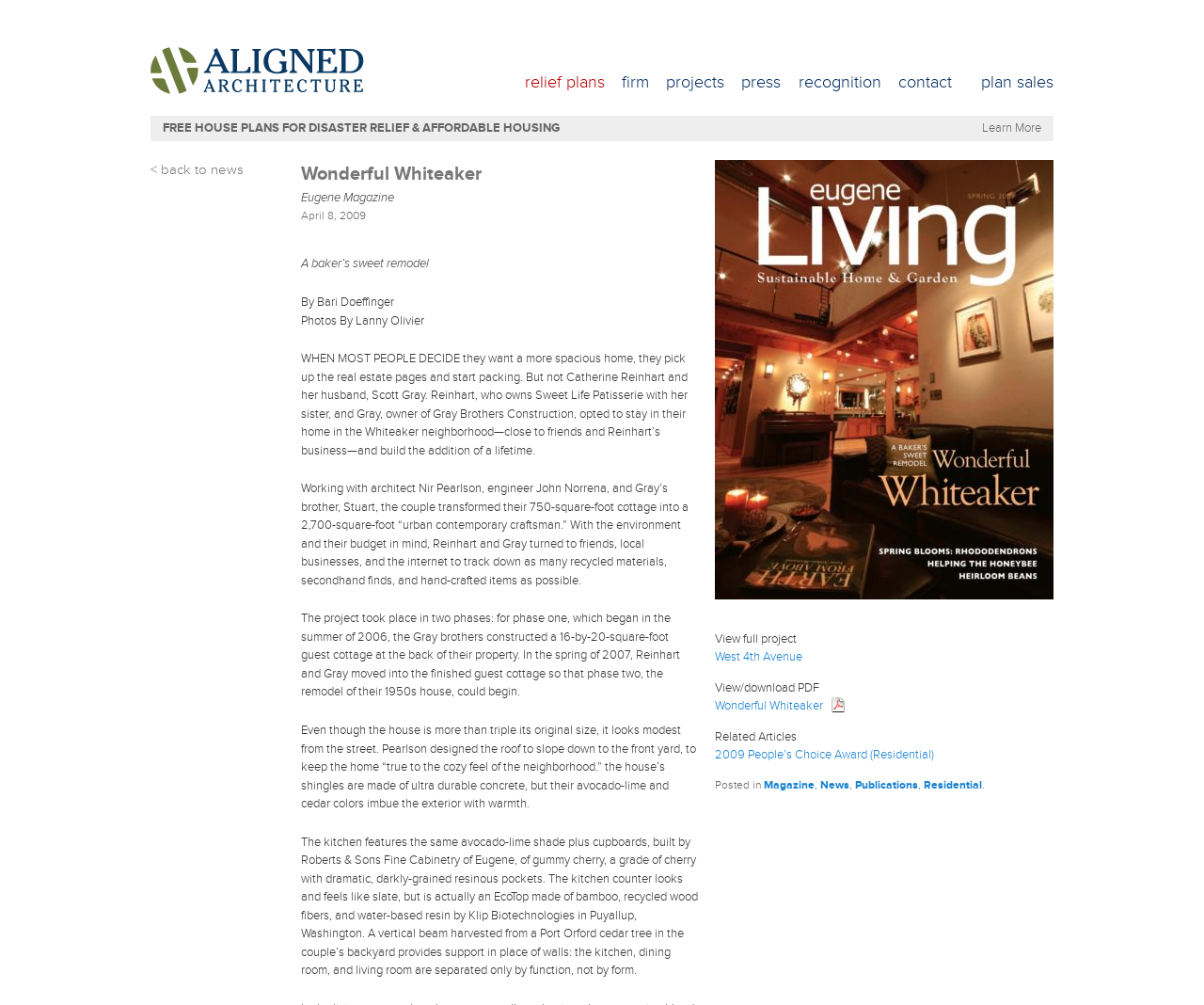Please identify the bounding box coordinates of the area that needs to be clicked to fulfill the following instruction: "Go to 'relief plans'."

[0.422, 0.047, 0.502, 0.095]